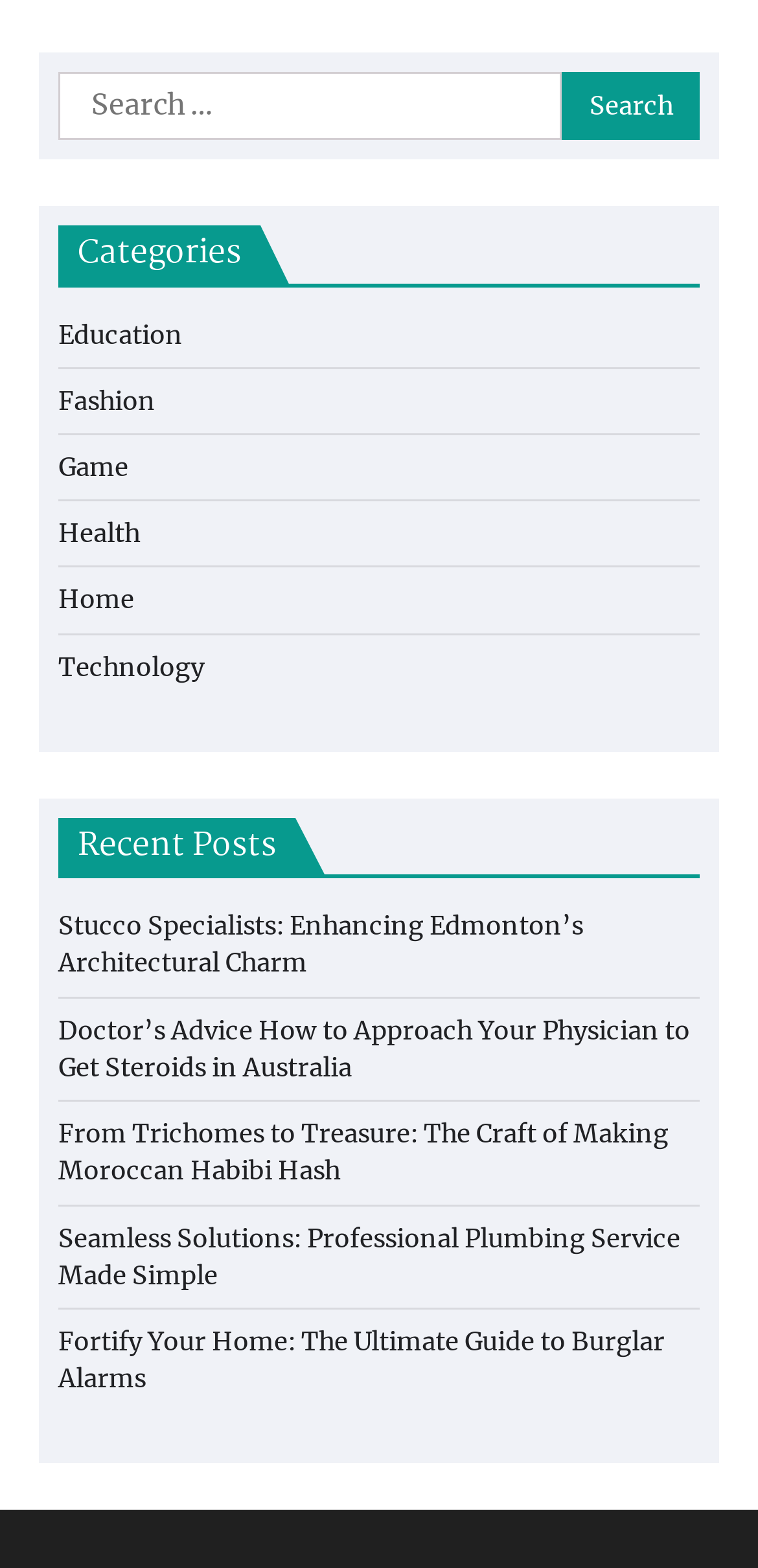What is the last category listed?
Could you answer the question in a detailed manner, providing as much information as possible?

I looked at the links under the 'Categories' heading and found the last one, which is 'Technology', so the last category listed is 'Technology'.